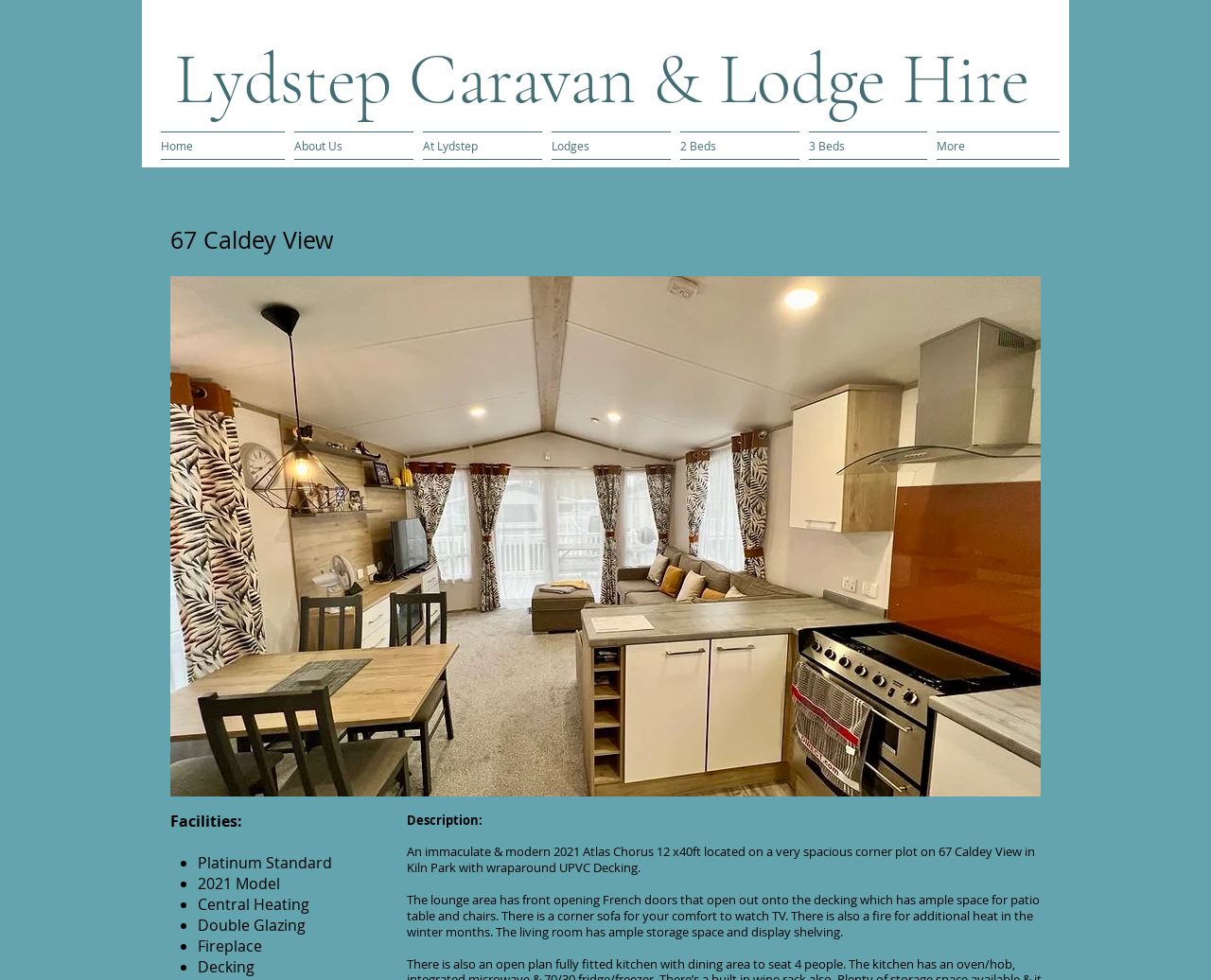Please identify the bounding box coordinates of the element that needs to be clicked to perform the following instruction: "View the 'Interior' slide show gallery".

[0.141, 0.281, 0.859, 0.812]